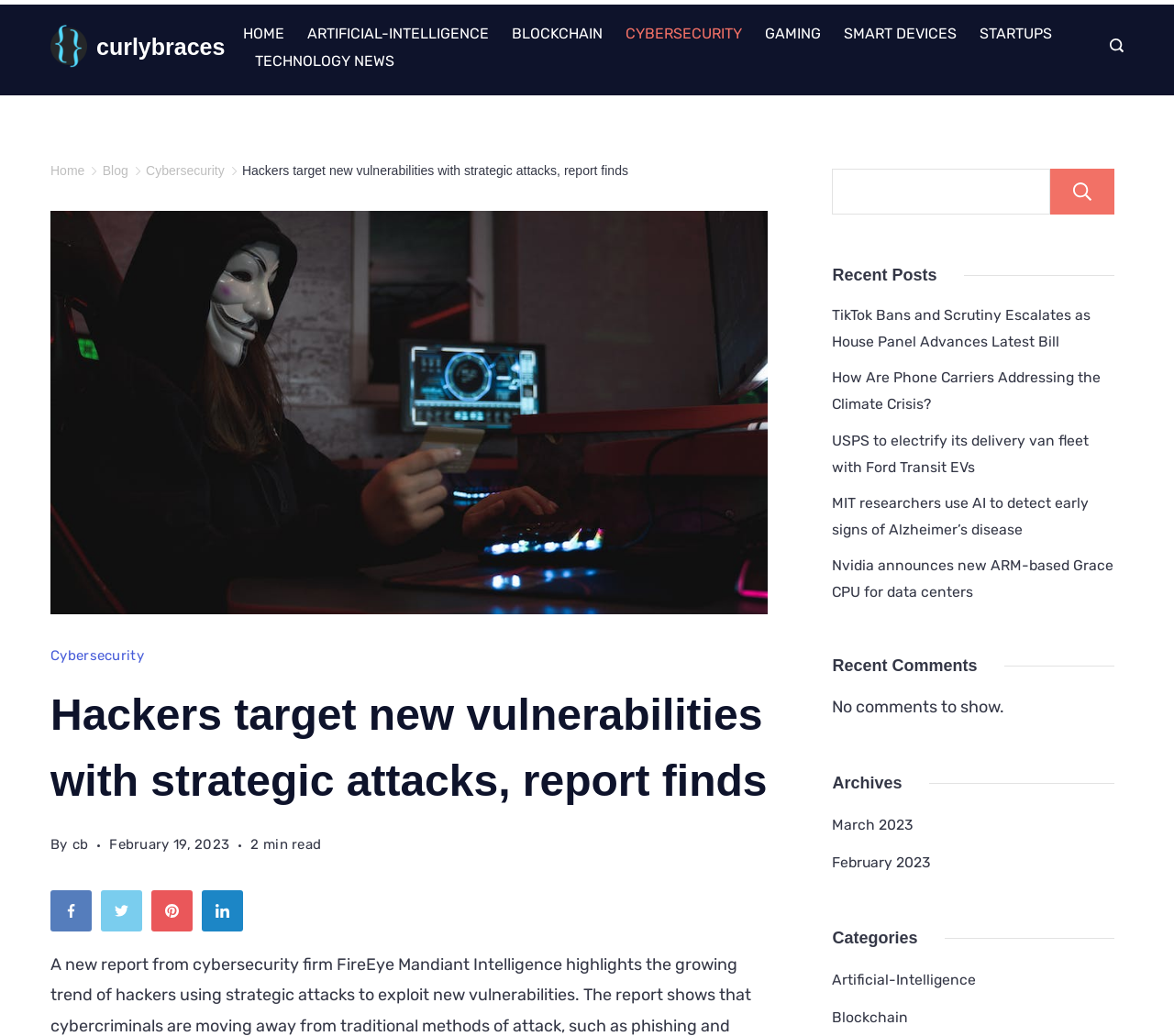What is the topic of the report mentioned in the article?
Please provide a comprehensive answer based on the contents of the image.

The topic of the report mentioned in the article is cybersecurity, which can be inferred from the title of the article 'Hackers target new vulnerabilities with strategic attacks, report finds' and the category link 'CYBERSECURITY' in the navigation menu.